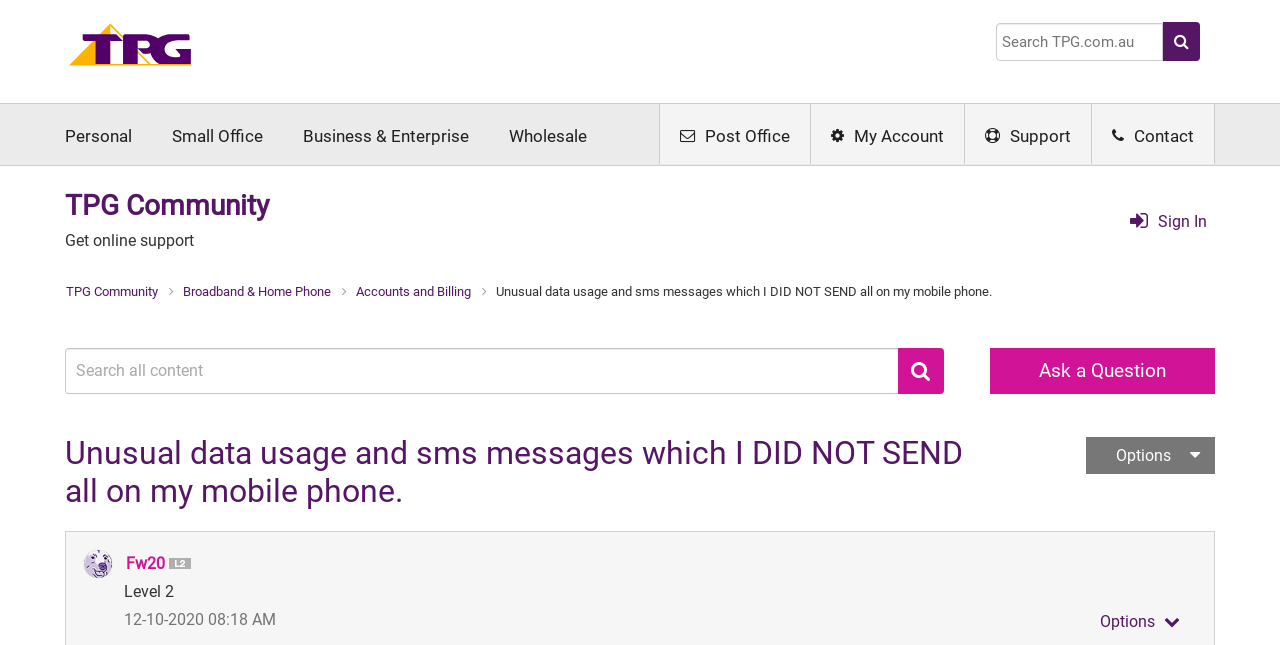Give a one-word or one-phrase response to the question: 
What is the level of the user Fw20?

Level 2